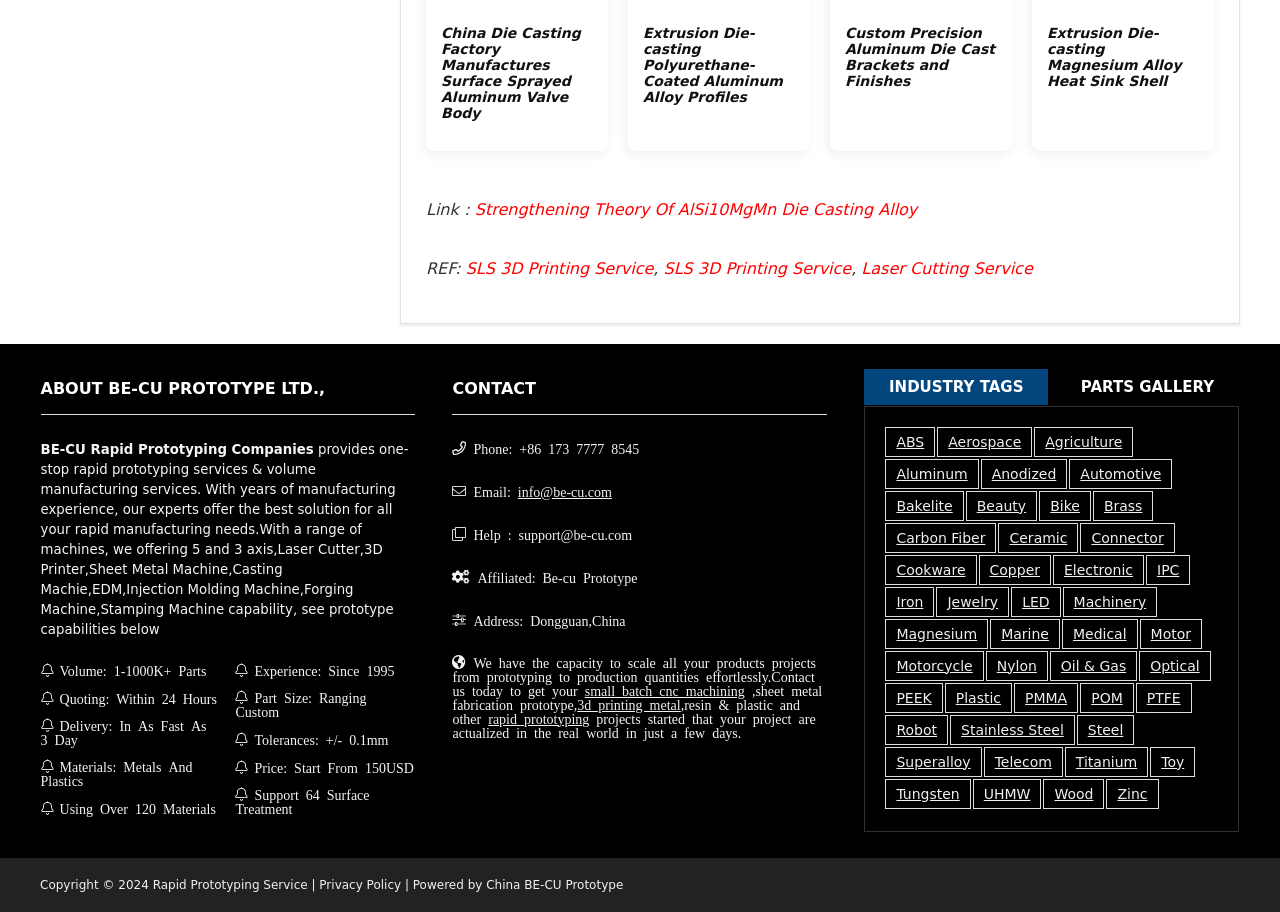Please find the bounding box coordinates of the element that you should click to achieve the following instruction: "Learn about Aluminum die casting". The coordinates should be presented as four float numbers between 0 and 1: [left, top, right, bottom].

[0.692, 0.503, 0.765, 0.536]